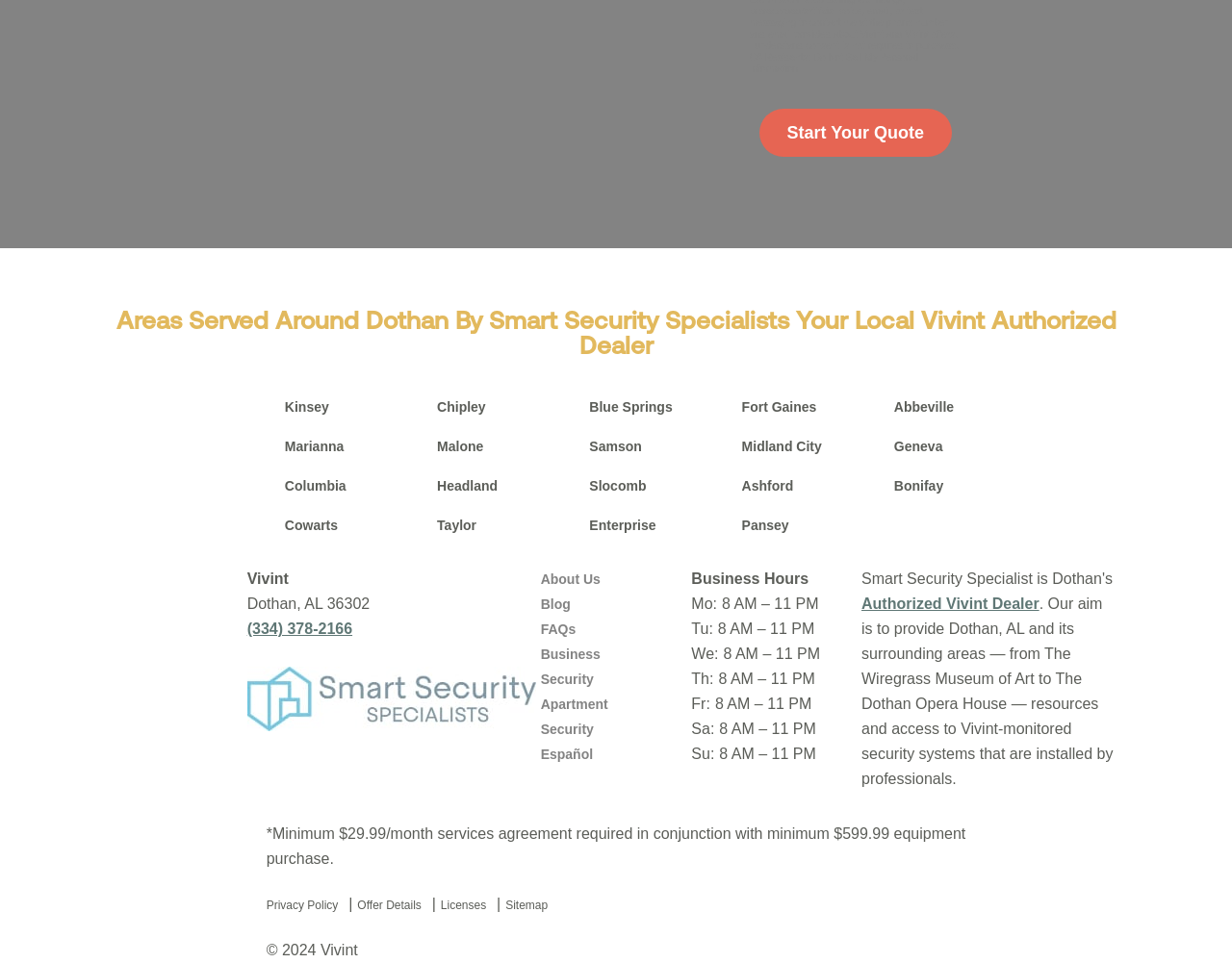Specify the bounding box coordinates of the region I need to click to perform the following instruction: "Visit Kinsey". The coordinates must be four float numbers in the range of 0 to 1, i.e., [left, top, right, bottom].

[0.231, 0.415, 0.267, 0.431]